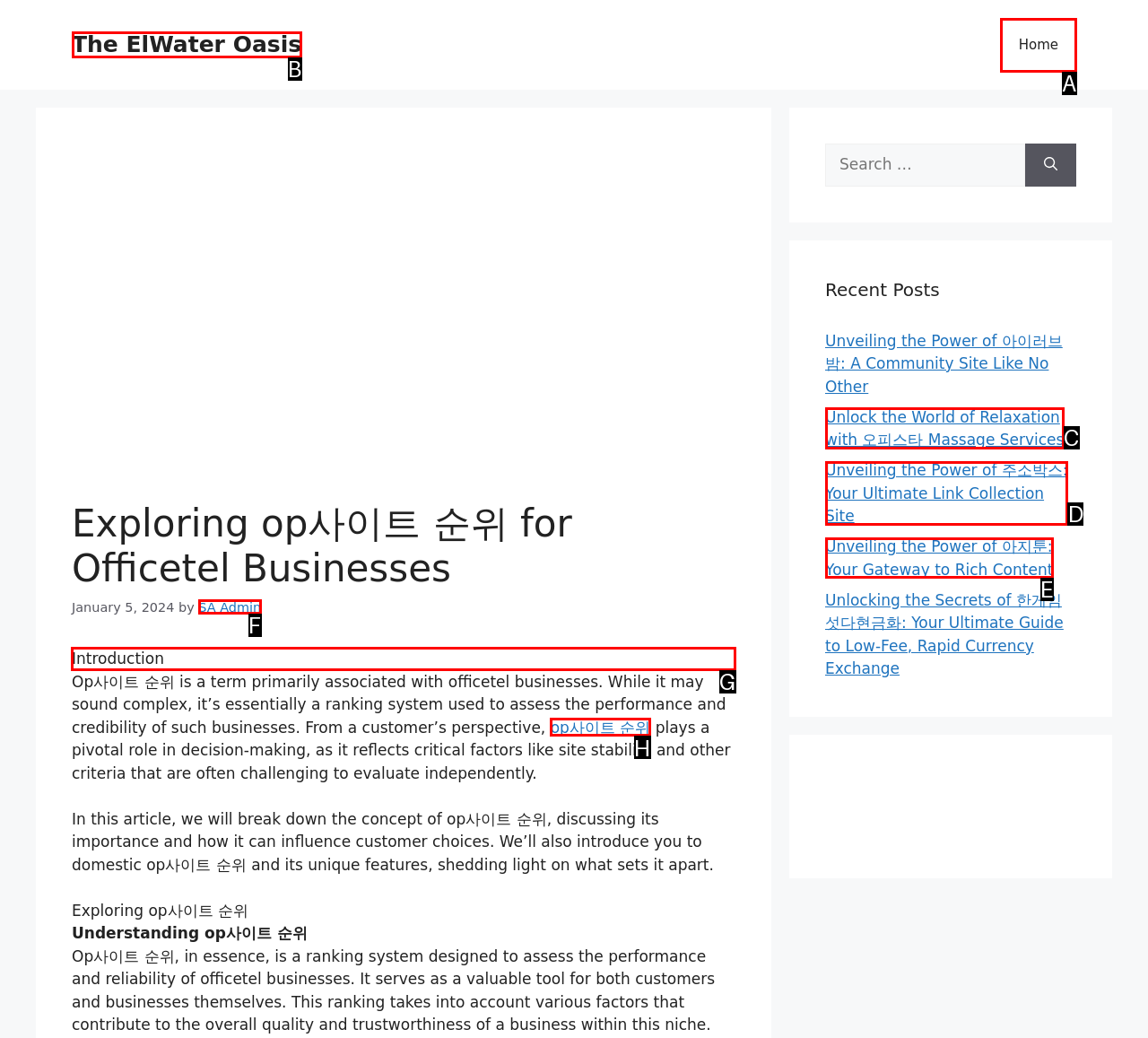For the task: Read the 'Introduction' section, specify the letter of the option that should be clicked. Answer with the letter only.

G